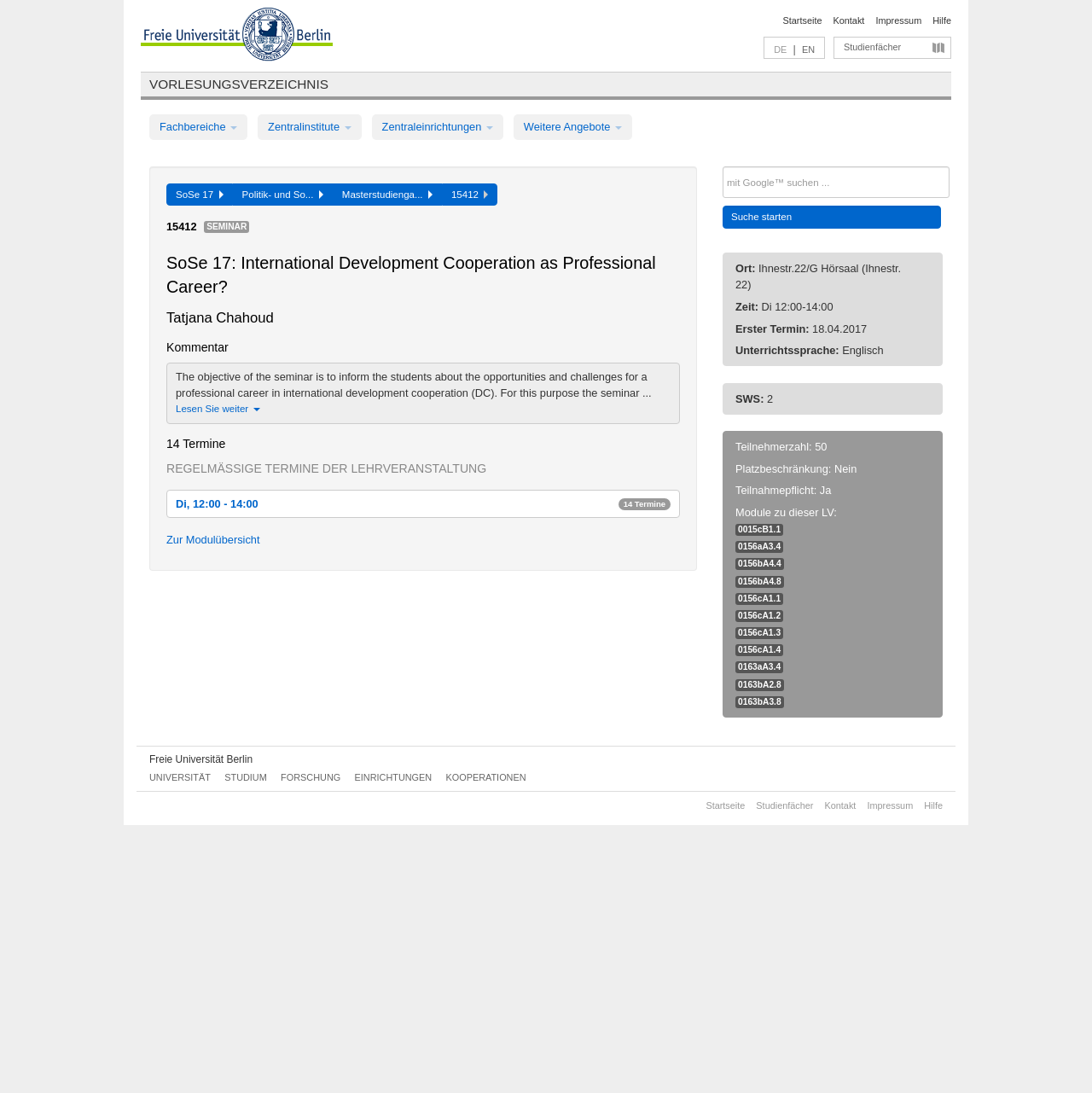What is the name of the university?
Analyze the screenshot and provide a detailed answer to the question.

The name of the university can be found in the top-left corner of the webpage, where it is written in a large font size. It is also mentioned in the link 'Freie Universität Berlin' with the bounding box coordinates [0.137, 0.689, 0.231, 0.7].